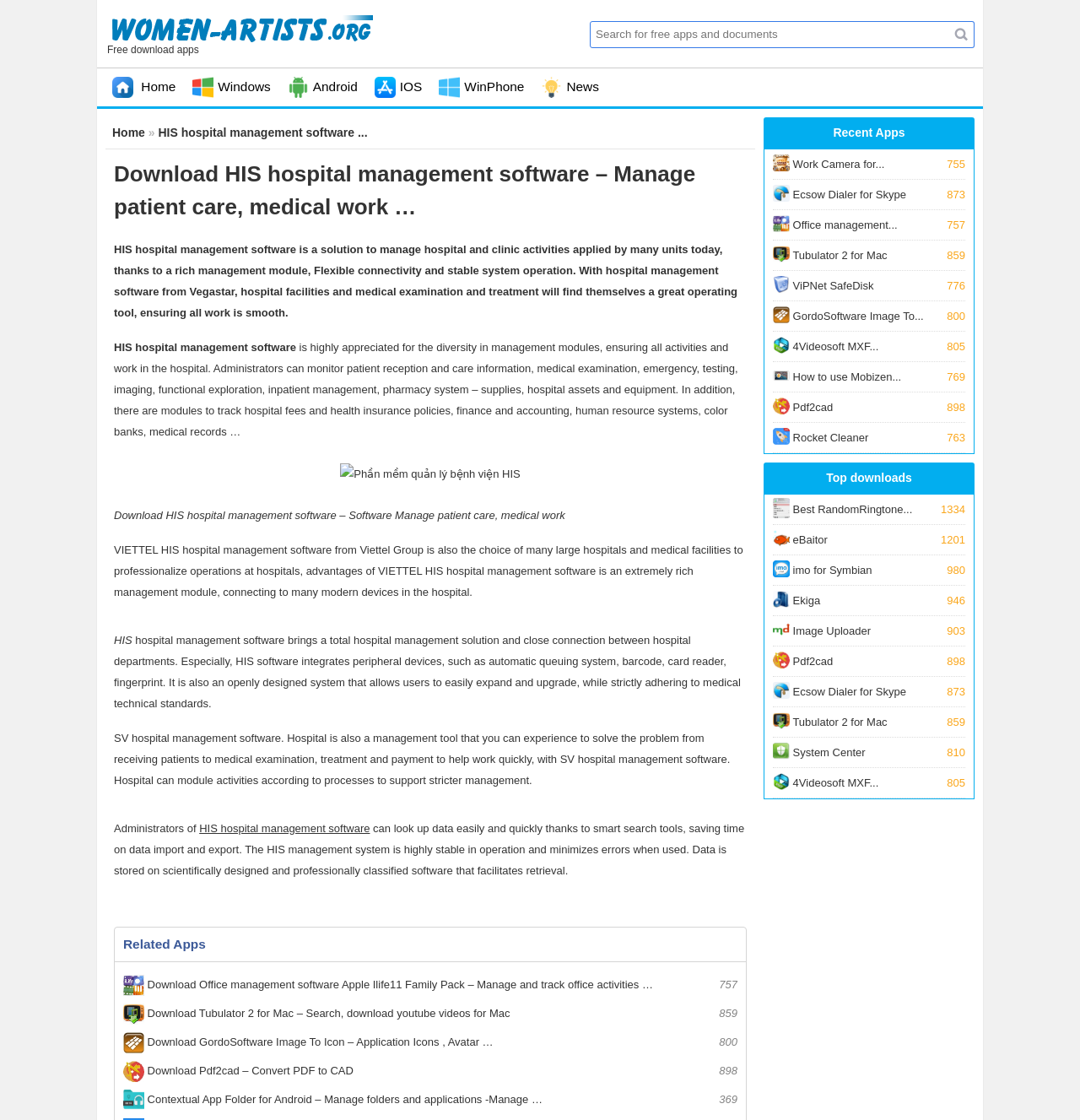Give a one-word or short phrase answer to the question: 
What is the purpose of HIS hospital management software?

Manage hospital and clinic activities